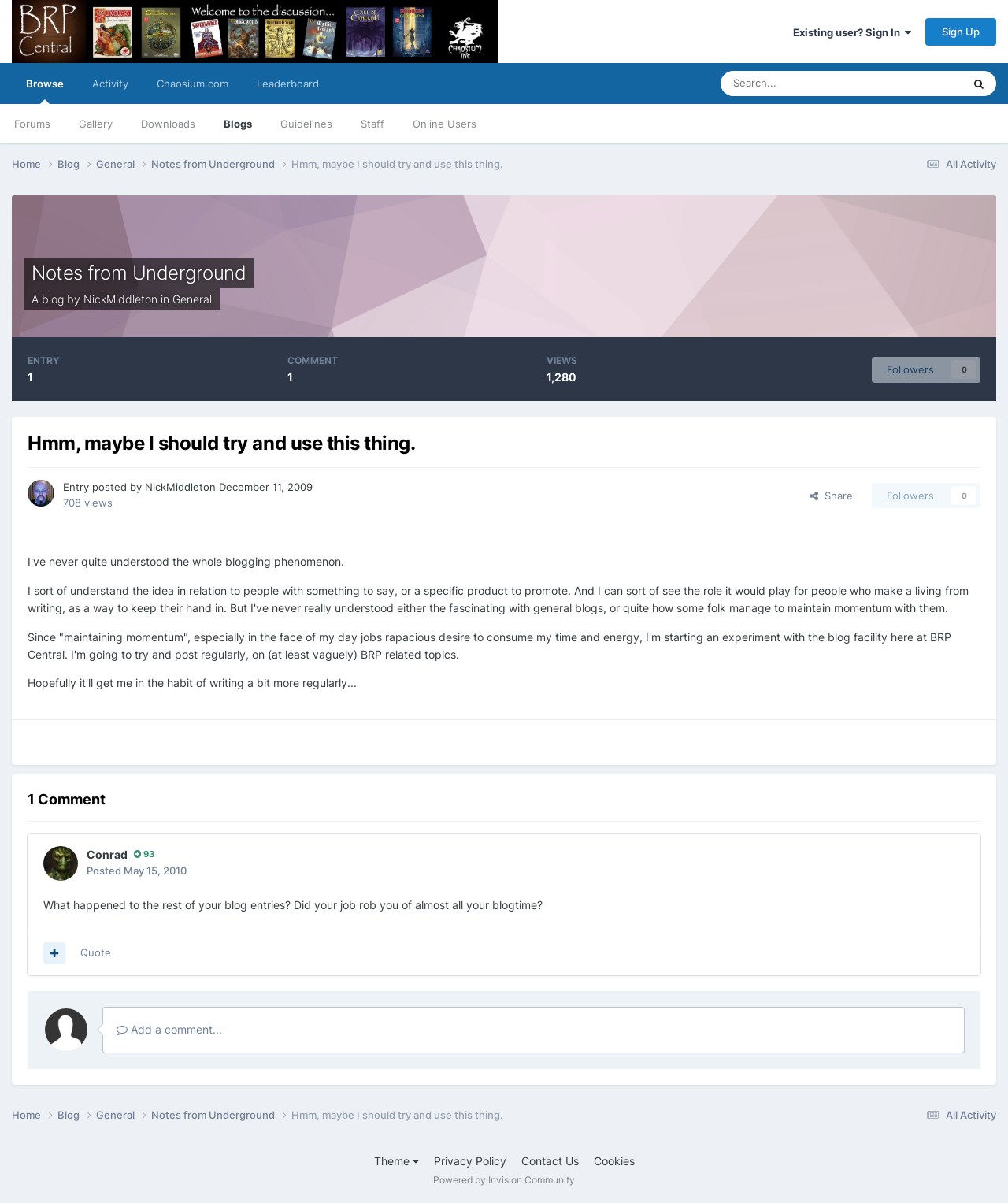Give a one-word or one-phrase response to the question: 
How many views does the blog post have?

1,280